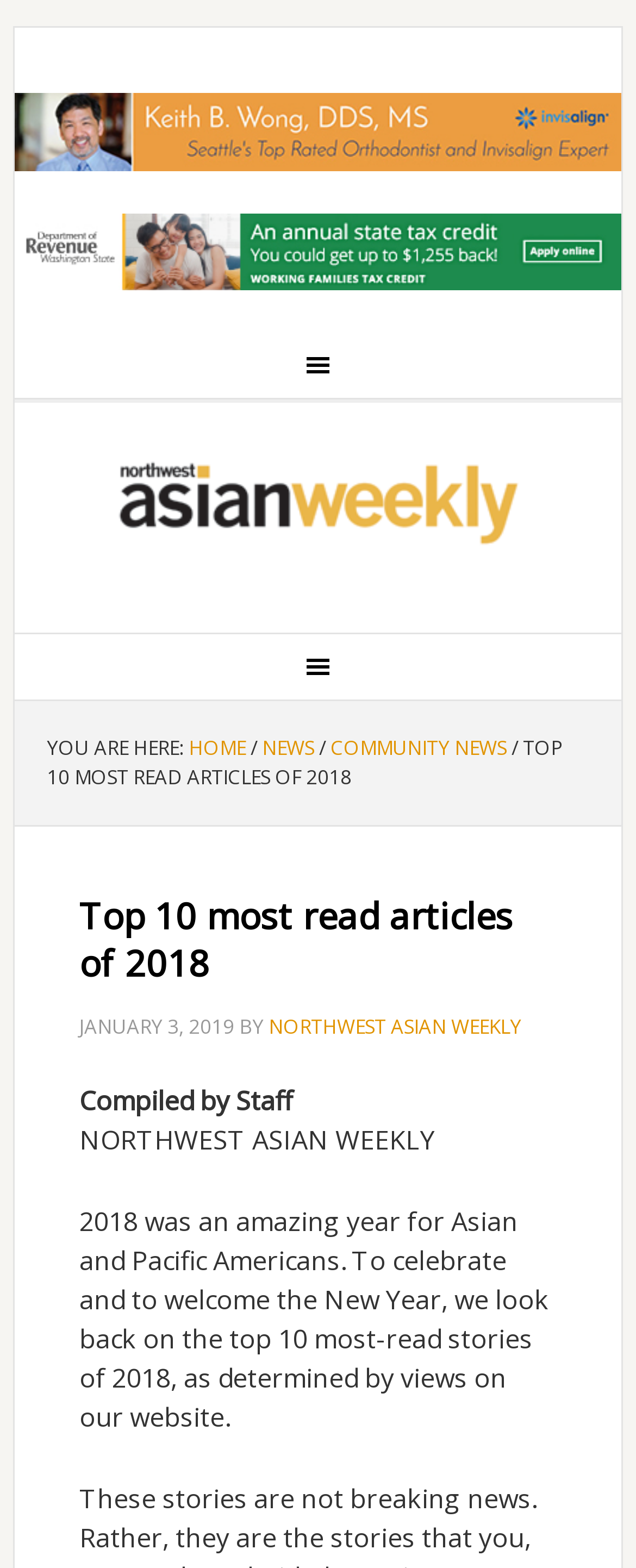From the details in the image, provide a thorough response to the question: What is the purpose of the article?

The article is written to celebrate the New Year and to look back on the top 10 most read stories of 2018, as indicated by the text 'To celebrate and to welcome the New Year, we look back on the top 10 most-read stories of 2018'.